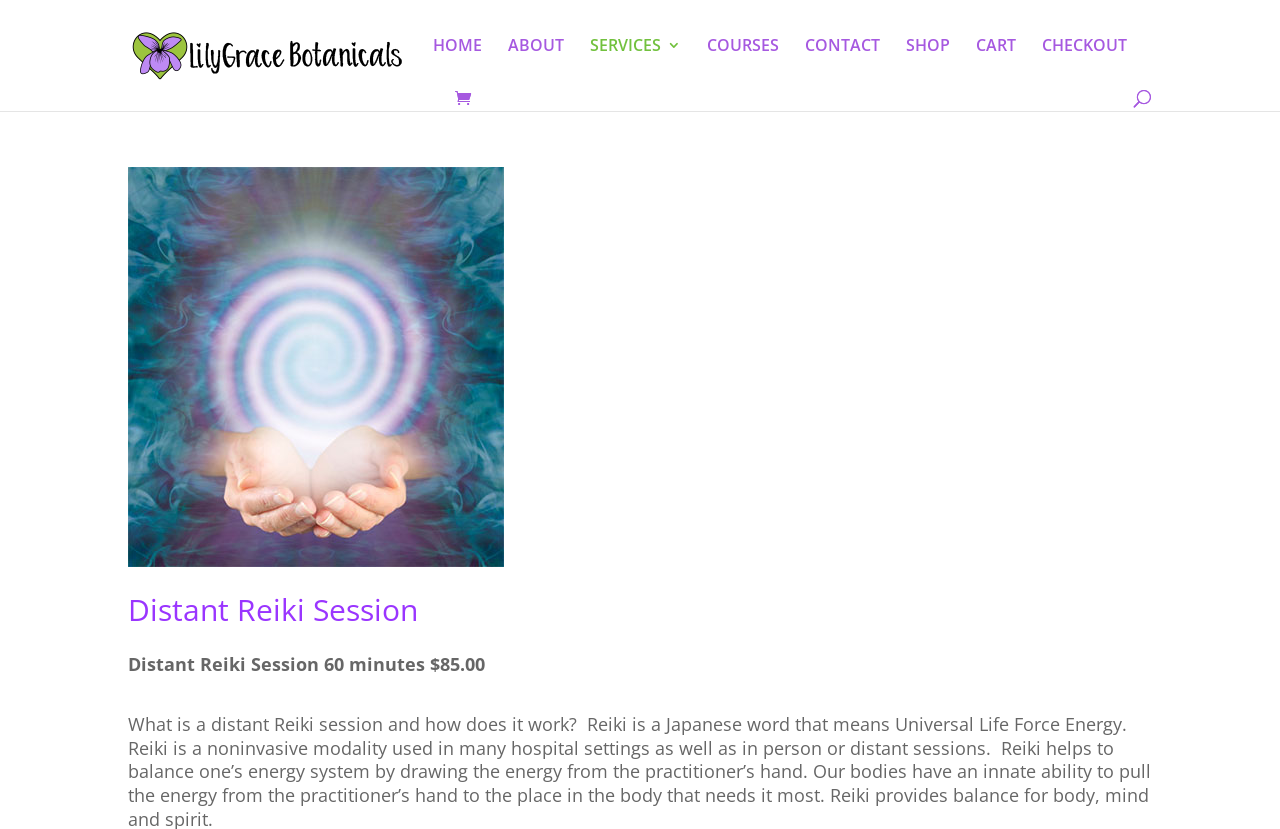Identify the bounding box coordinates of the element that should be clicked to fulfill this task: "go to home page". The coordinates should be provided as four float numbers between 0 and 1, i.e., [left, top, right, bottom].

[0.338, 0.046, 0.377, 0.109]